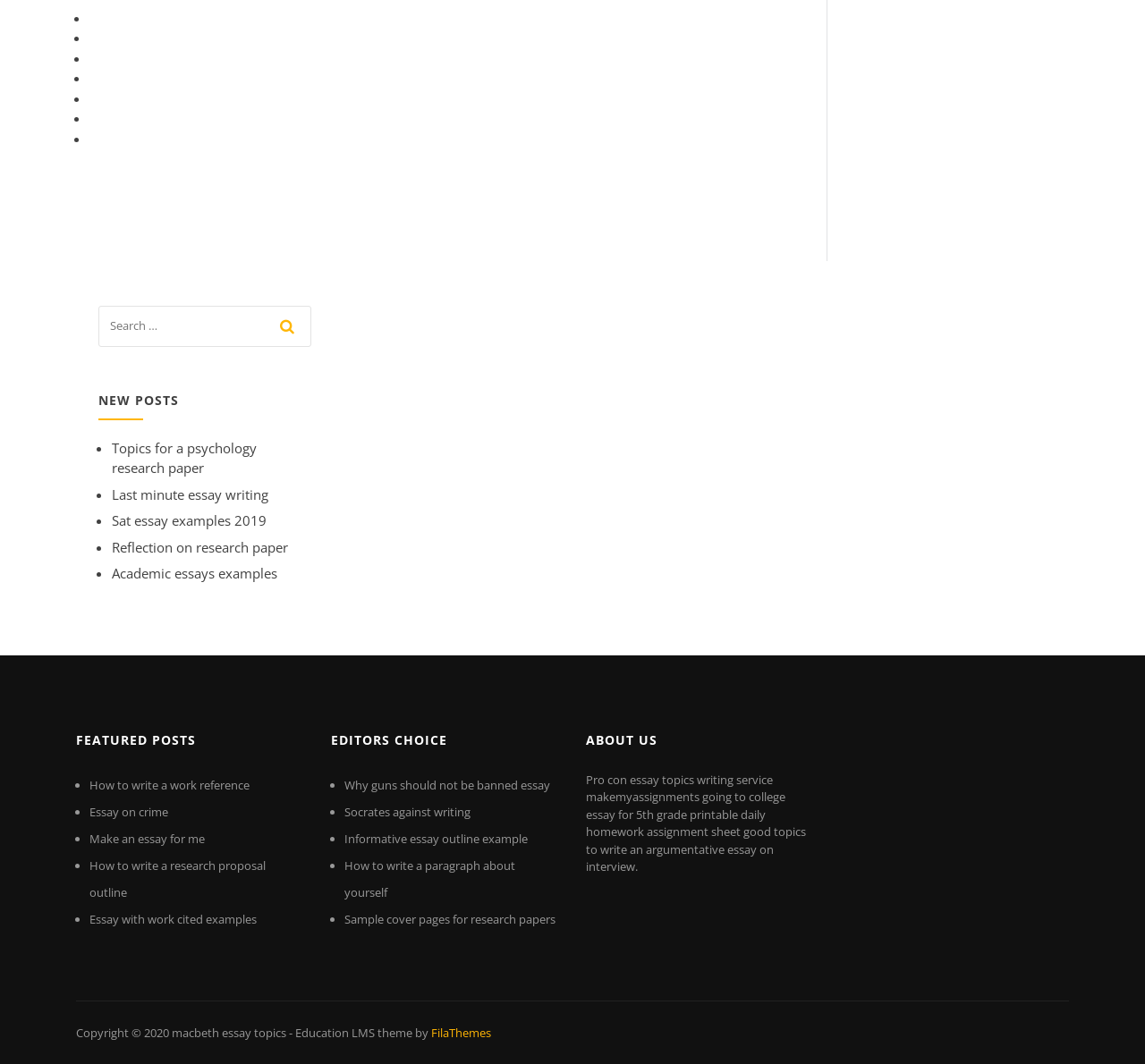Determine the bounding box coordinates (top-left x, top-left y, bottom-right x, bottom-right y) of the UI element described in the following text: Academic essays examples

[0.098, 0.531, 0.242, 0.547]